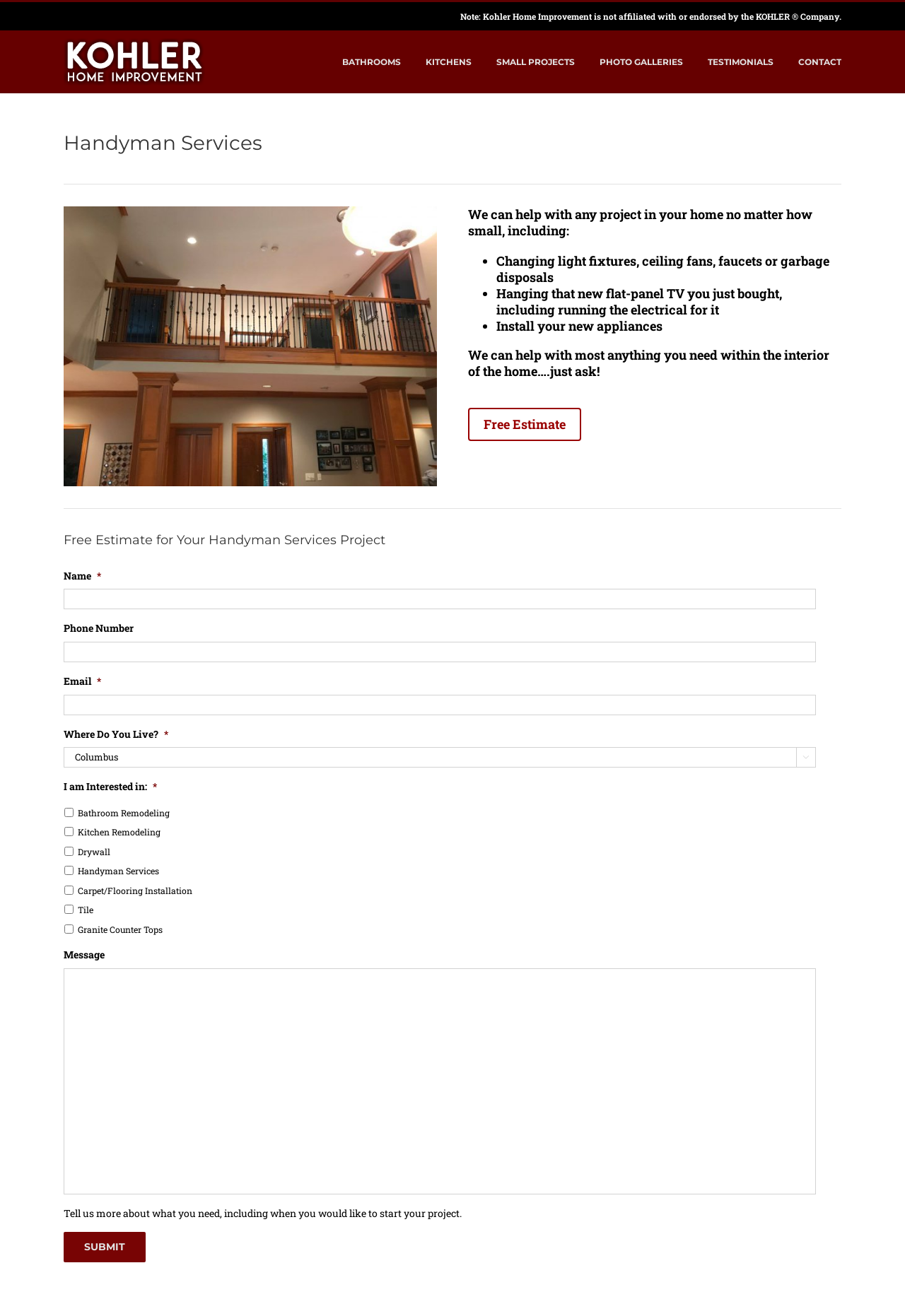Utilize the details in the image to give a detailed response to the question: What services does the company offer?

The company offers handyman services, which can be inferred from the heading 'Handyman Services' on the webpage. Additionally, the text below the heading lists various services such as changing light fixtures, hanging TVs, and installing appliances.